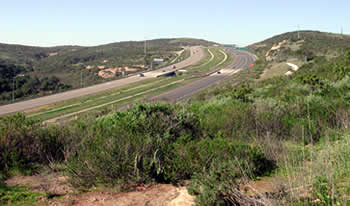Summarize the image with a detailed description that highlights all prominent details.

The image depicts a panoramic view of a highway meandering through a lush, hilly landscape. The foreground features green vegetation, while the background reveals the roadway stretching into the distance, flanked by rolling hills. There is an emphasis on the natural environment surrounding the highway, highlighting the contrast between developed areas and untouched nature. This scene serves as a reminder of the ongoing discussions surrounding habitat conservation and the impact of infrastructure on local ecosystems, which is a crucial aspect of the Endangered Habitats League's mission.